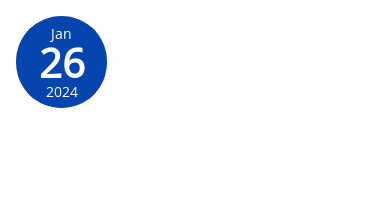Generate a complete and detailed caption for the image.

The image features a stylishly designed calendar date for January 26, 2024, encased within a vibrant blue circle. The date is clearly highlighted in white, making it easy to read against the blue background. This graphic could symbolize an important upcoming event or deadline, drawing attention to the date in a visually appealing manner. It serves as a reminder of specific plans, celebrations, or significant occurrences that may be associated with this date.